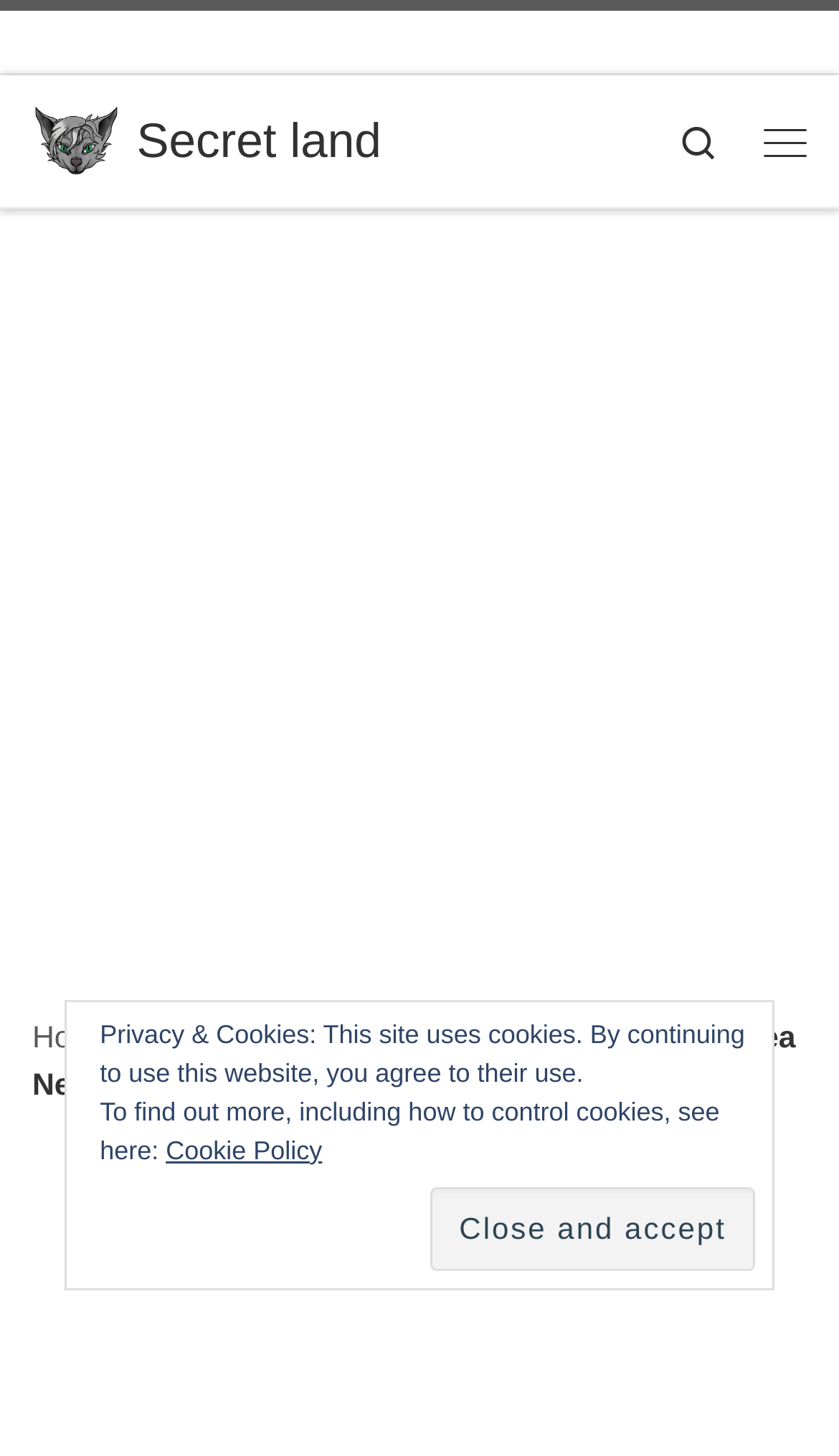What is the purpose of the 'Close and accept' button?
Provide a thorough and detailed answer to the question.

I found the answer by looking at the context in which the 'Close and accept' button is located. It is located near the text 'Privacy & Cookies: This site uses cookies. By continuing to use this website, you agree to their use.' This suggests that the button is used to accept cookies.